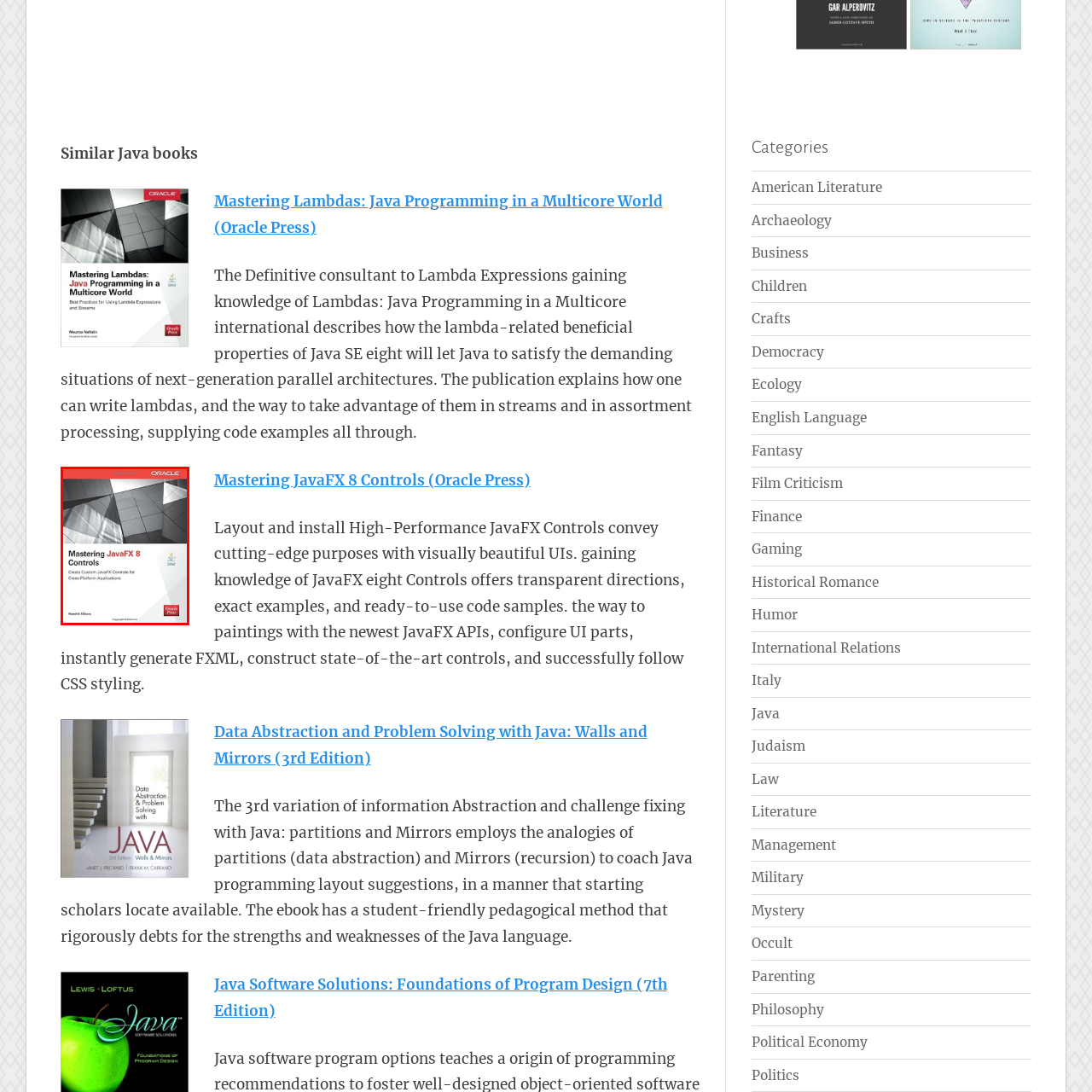Offer a comprehensive description of the image enclosed by the red box.

The image features the book cover of "Mastering JavaFX 8 Controls," published by Oracle Press. This textbook is designed to guide readers through creating custom JavaFX controls for cross-platform applications. The cover showcases a modern design with geometric shapes suggesting a dynamic interface, reflecting the book's focus on advanced UI development in Java. The author, Hendrik Ebbers, provides insights into using JavaFX 8 to enhance user experiences through effective control implementations. This resource is essential for developers looking to deepen their understanding of JavaFX and build visually appealing applications.